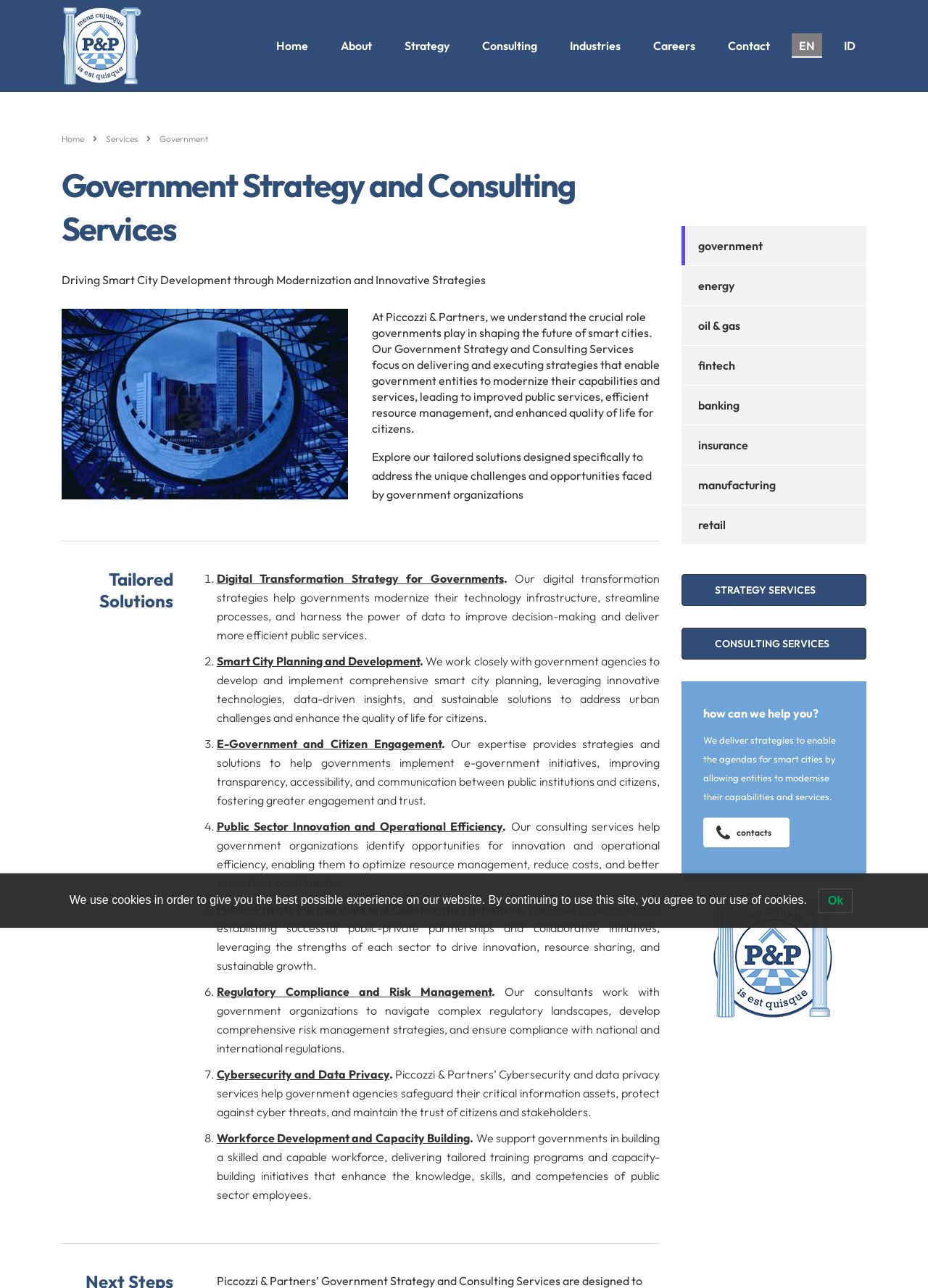Determine the main heading text of the webpage.

Government Strategy and Consulting Services
Driving Smart City Development through Modernization and Innovative Strategies